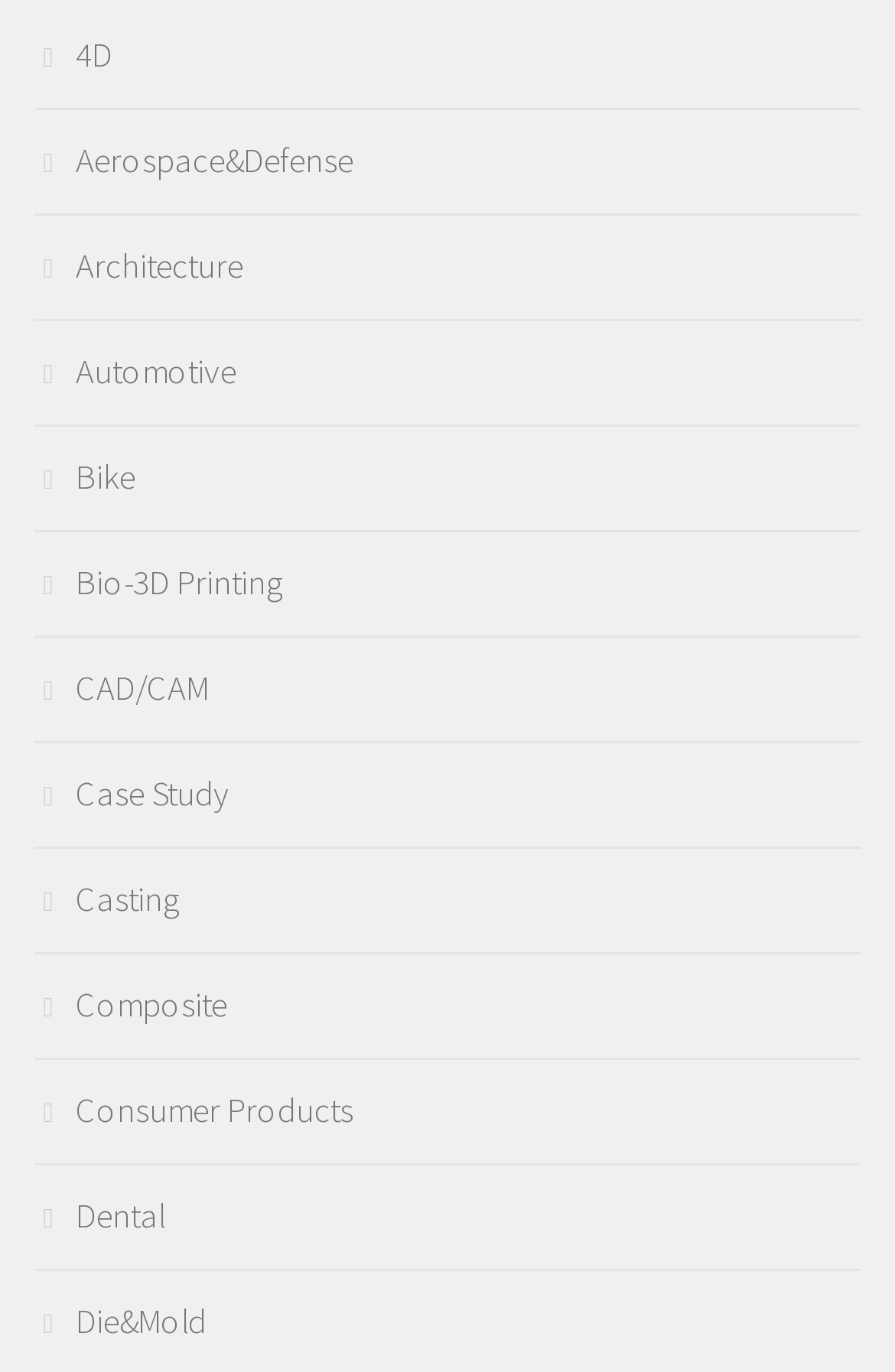Please identify the bounding box coordinates for the region that you need to click to follow this instruction: "click on 4D".

[0.038, 0.024, 0.126, 0.056]